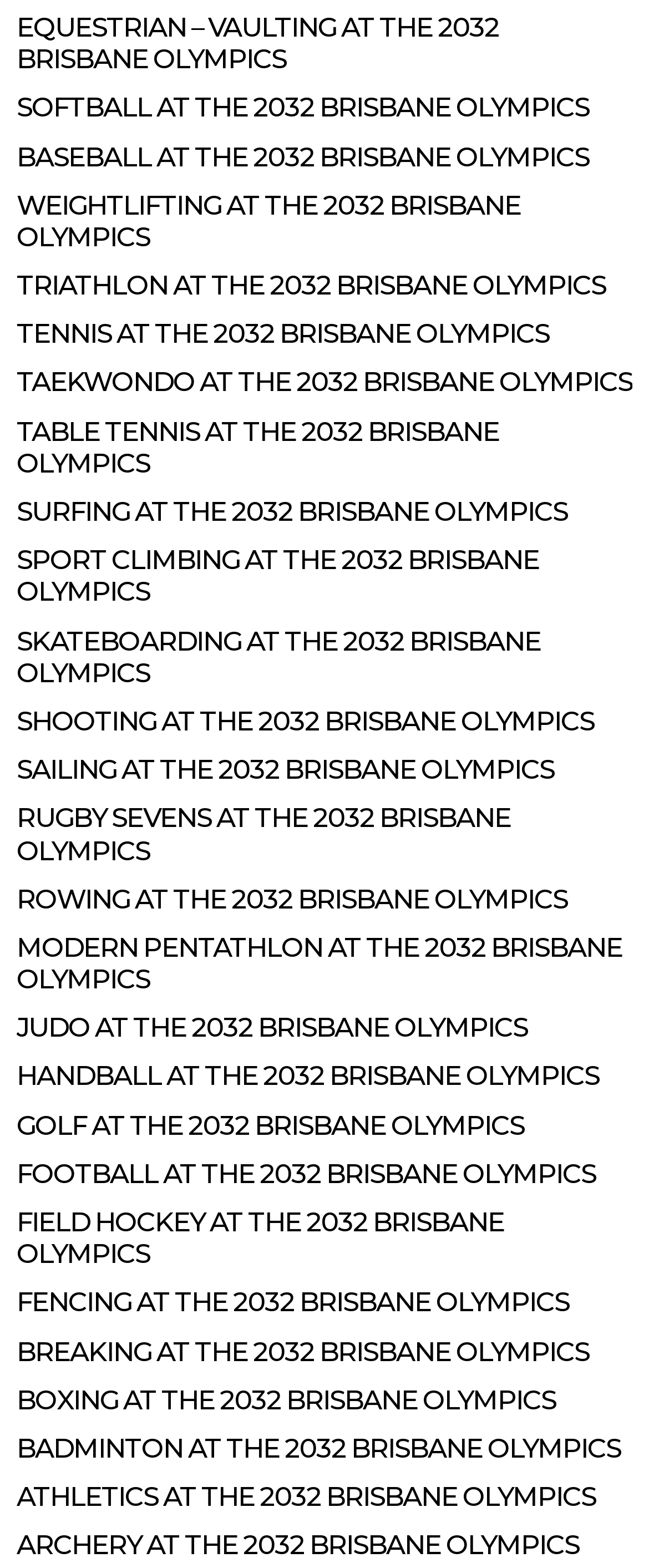Select the bounding box coordinates of the element I need to click to carry out the following instruction: "View EQUESTRIAN – VAULTING AT THE 2032 BRISBANE OLYMPICS".

[0.026, 0.007, 0.769, 0.048]